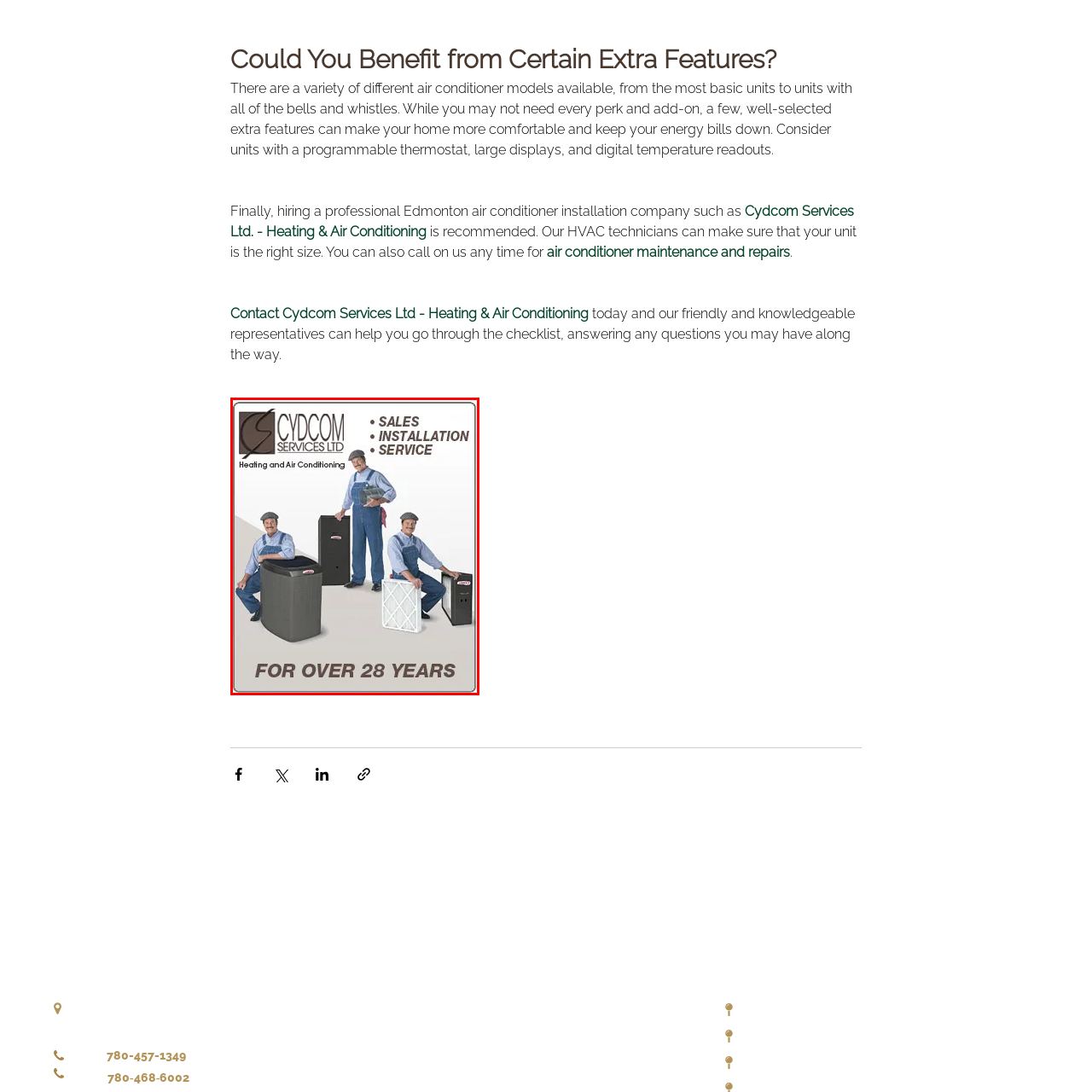Observe the content inside the red rectangle and respond to the question with one word or phrase: 
What services does Cydcom Services Ltd. offer?

Sales, Installation, and Service